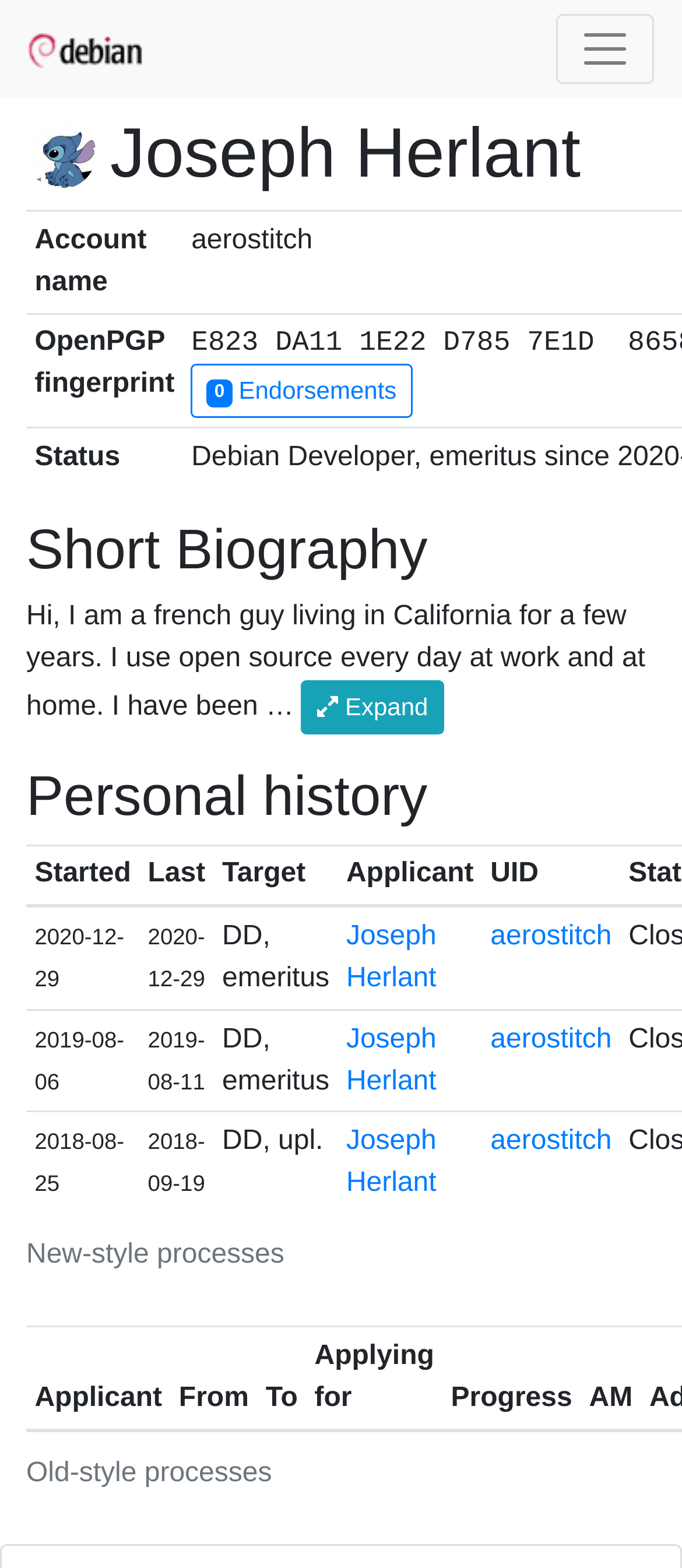What is the OpenPGP fingerprint status of the person?
Refer to the image and provide a concise answer in one word or phrase.

0 Endorsements